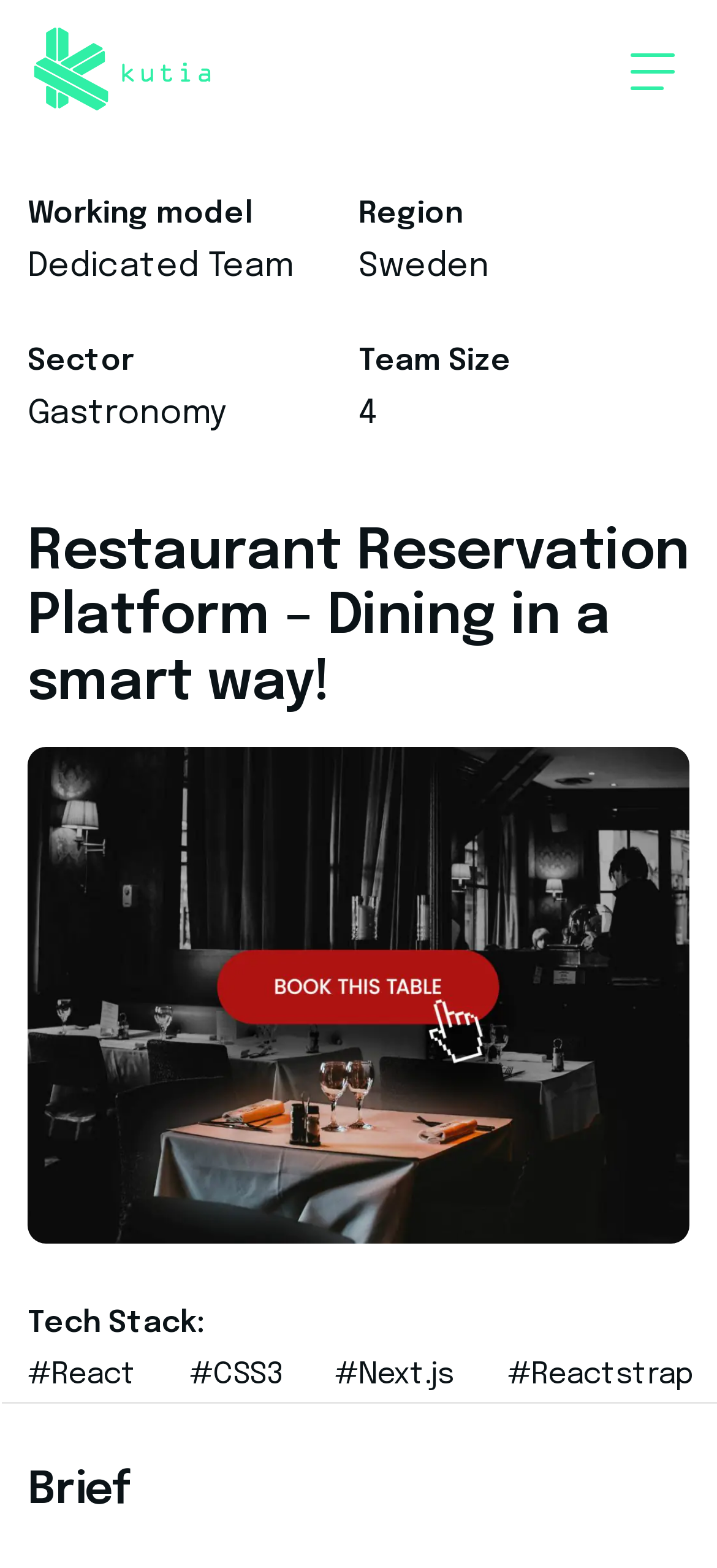Detail the various sections and features present on the webpage.

This webpage is a restaurant reservation platform that allows users to book tables in their favorite restaurants, categorized by capacity and time slots. At the top left of the page, there is a link and an image, which appears to be a logo. On the top right, there is a button. 

Below the button, there is a heading that reads "Restaurant Reservation Platform – Dining in a smart way!" followed by a large image that spans the entire width of the page. 

Underneath the image, there are four lines of text, each indicating a technology used, namely React, CSS3, Next.js, and Reactstrap, arranged from left to right. 

Further down, there are three sections, each with a heading: "Brief", "Working model", and another section with three subheadings: "Region", "Sector", and "Team Size". The "Region" section indicates that the platform is based in Sweden, while the "Sector" section specifies that it is related to gastronomy. The "Team Size" section does not provide a specific number.